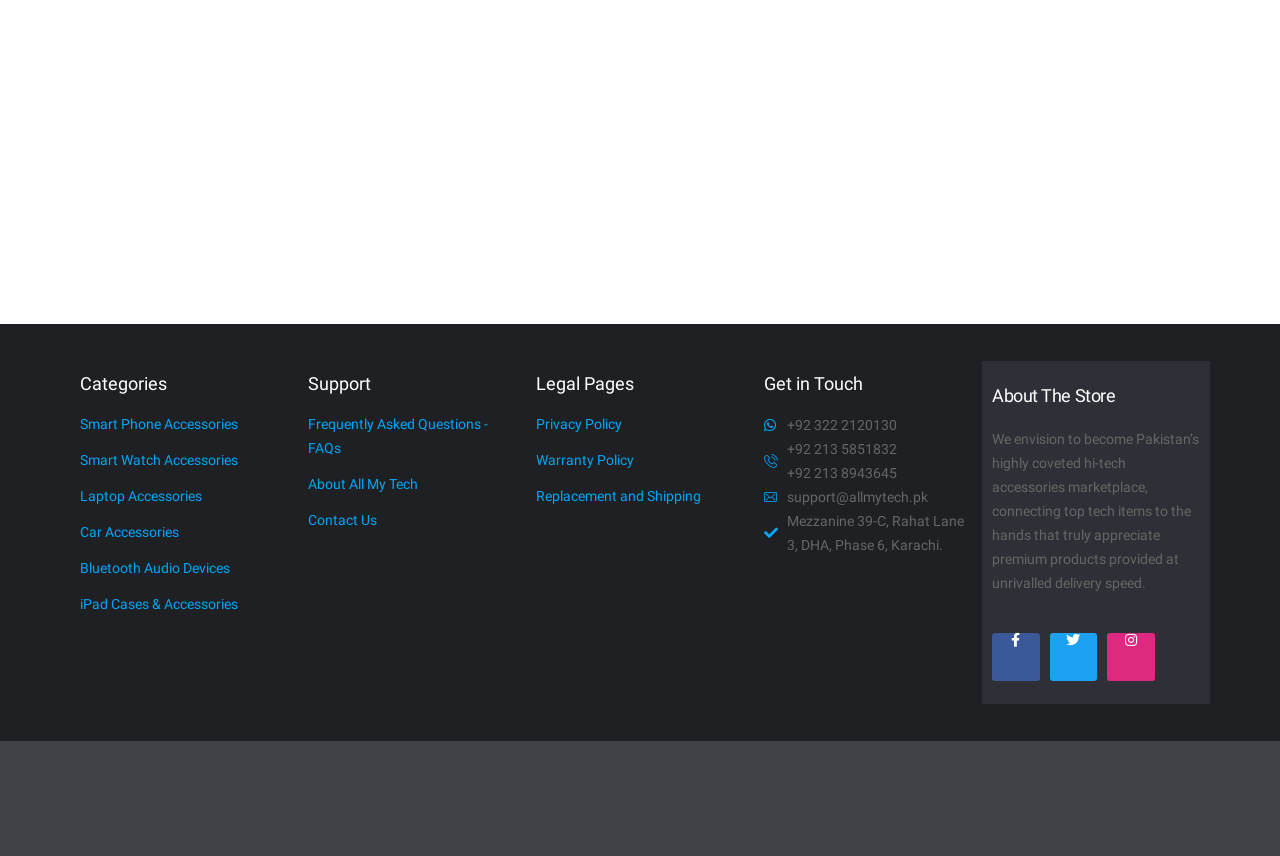Provide your answer to the question using just one word or phrase: How many social media links are listed at the bottom of the webpage?

3